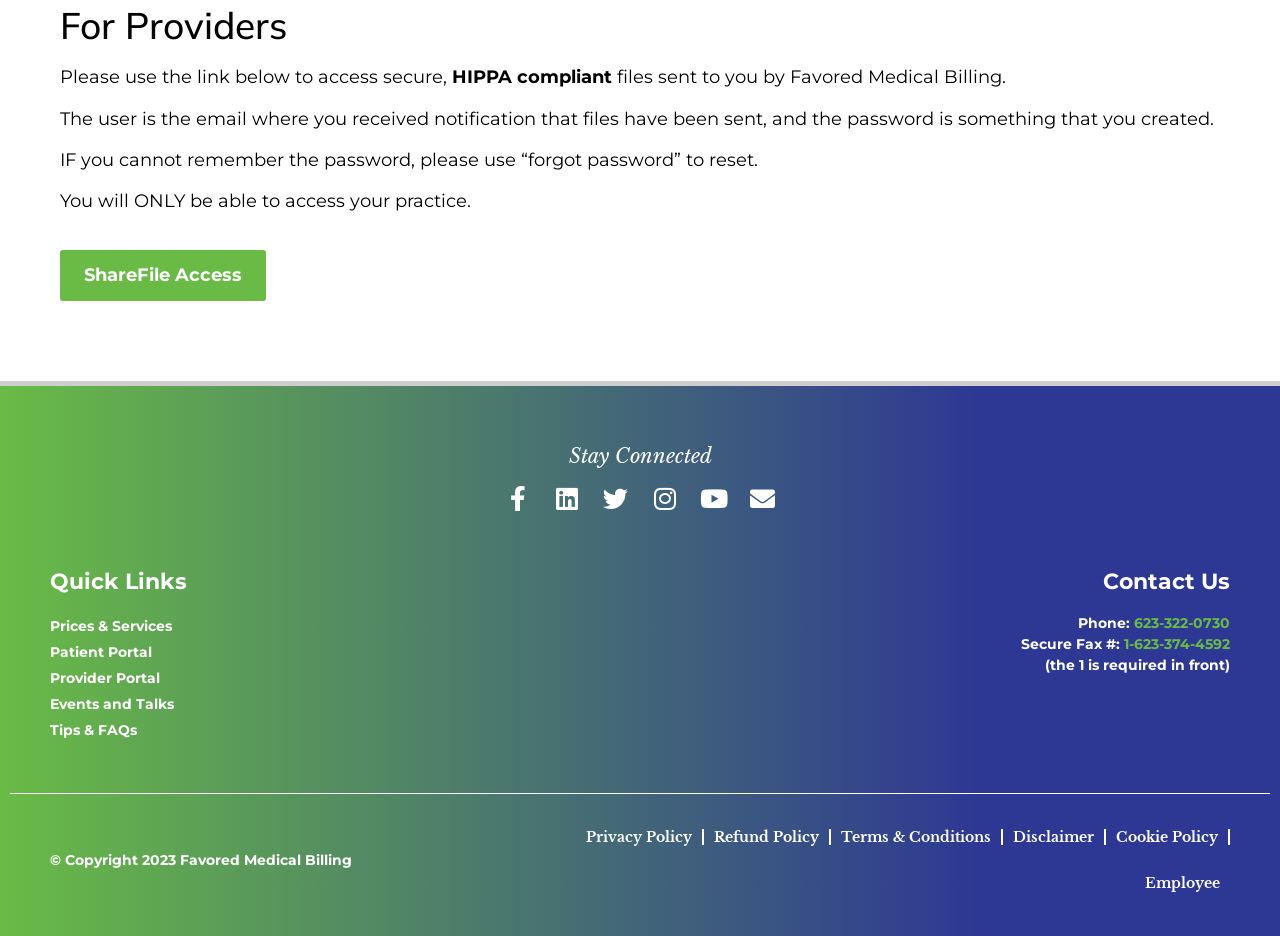Please determine the bounding box coordinates for the UI element described as: "Cookie Policy".

[0.864, 0.869, 0.959, 0.919]